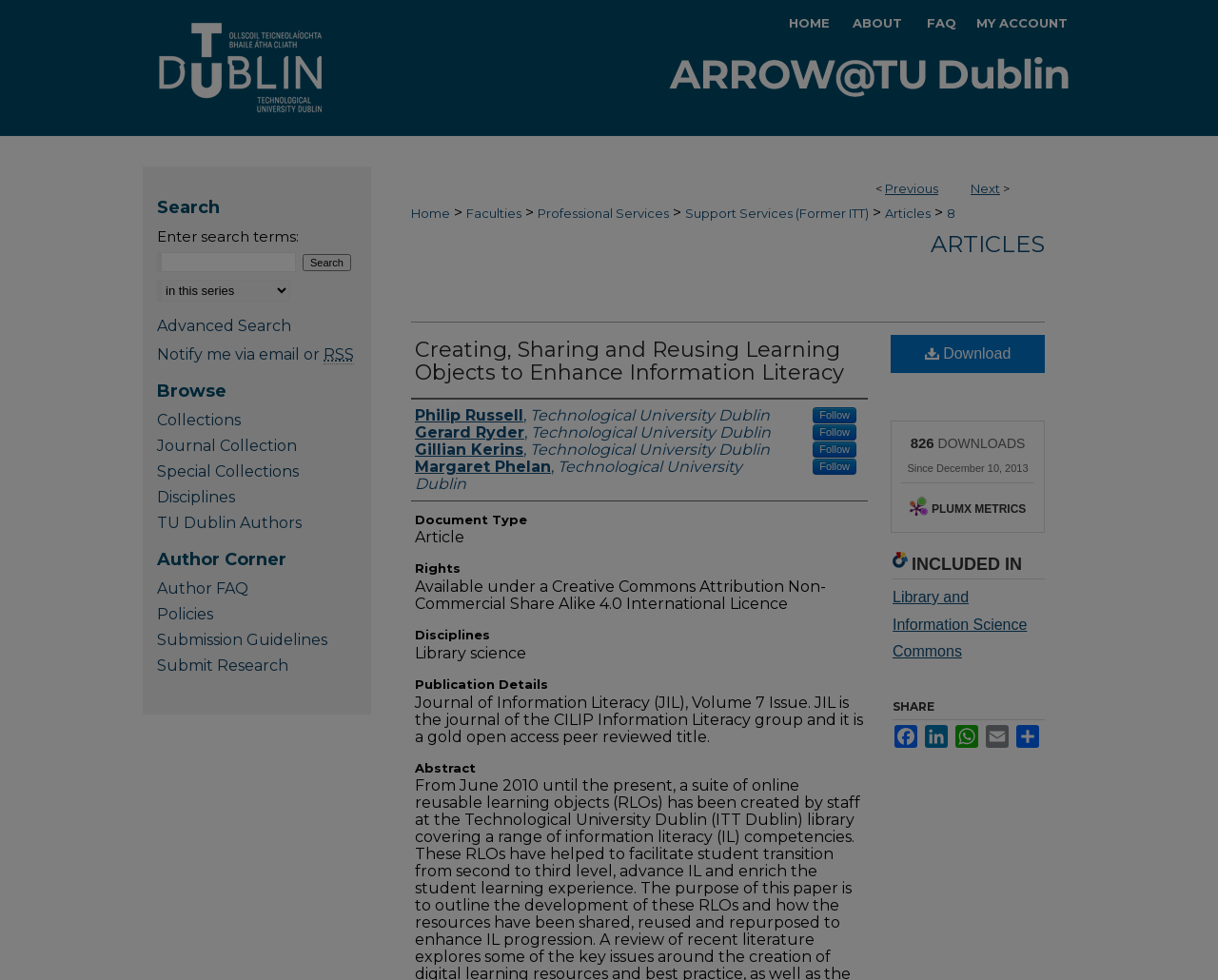How many downloads has the article had?
By examining the image, provide a one-word or phrase answer.

826